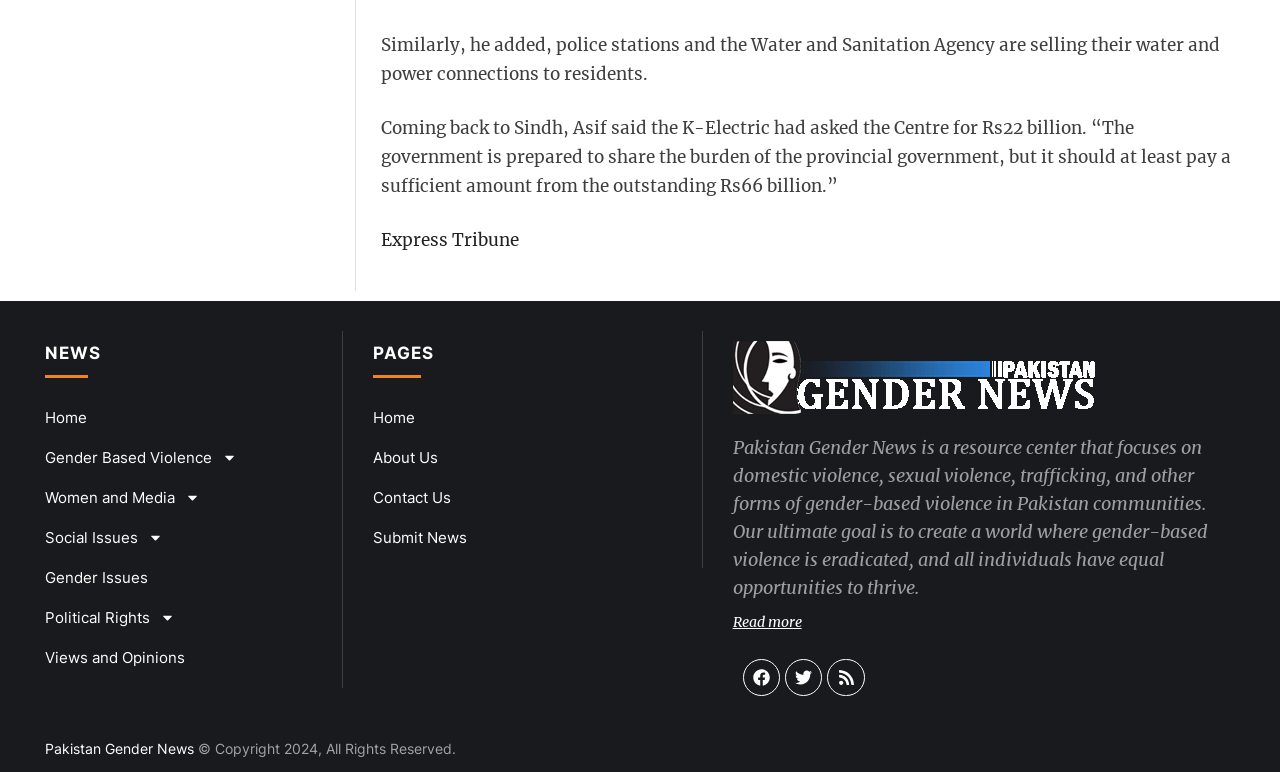Please mark the bounding box coordinates of the area that should be clicked to carry out the instruction: "Go to the 'Submit News' page".

[0.291, 0.67, 0.54, 0.722]